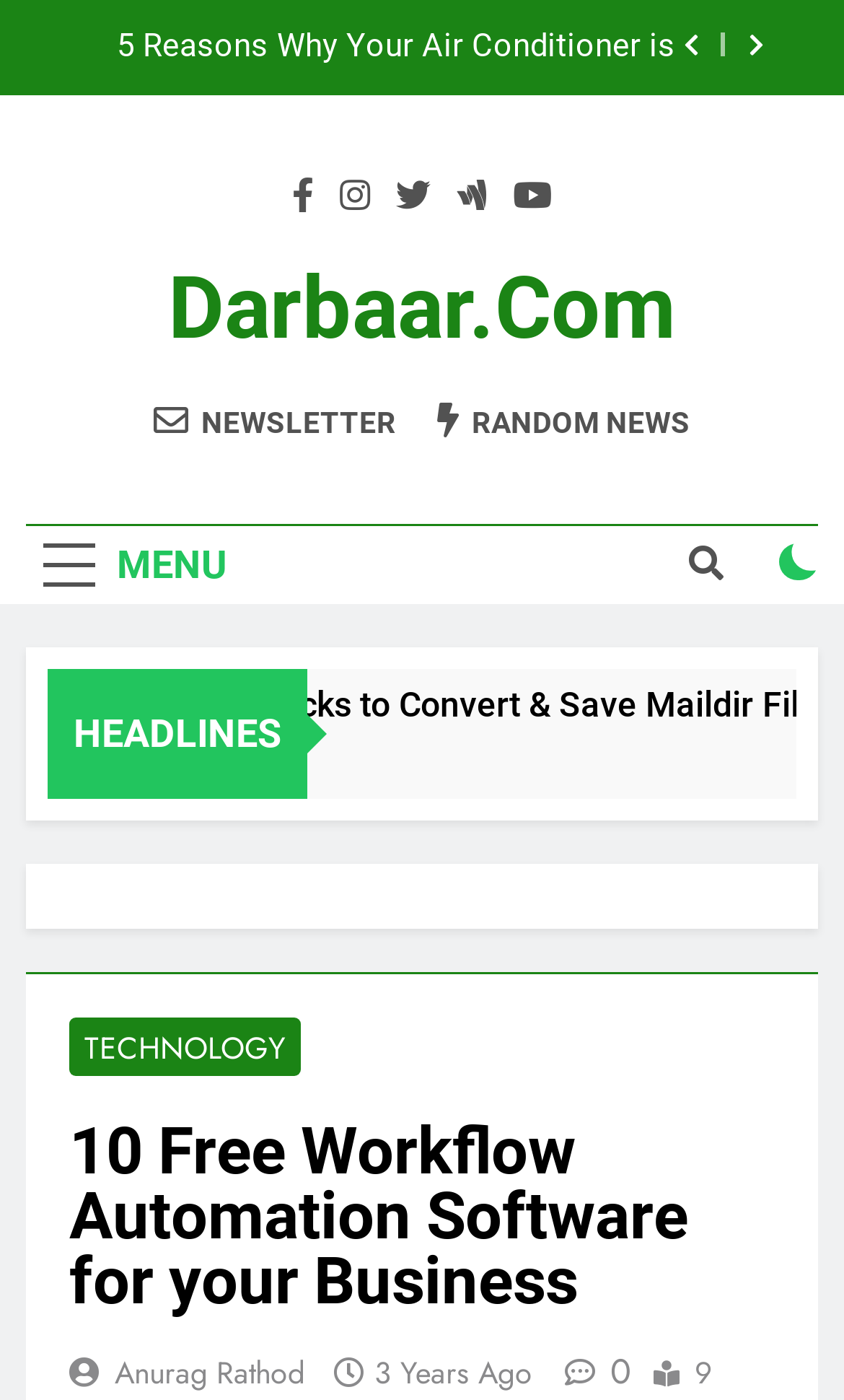What is the category of the article?
Based on the visual details in the image, please answer the question thoroughly.

I looked at the links under the 'HEADLINES' section and found a link labeled 'TECHNOLOGY', which suggests that the article belongs to this category.